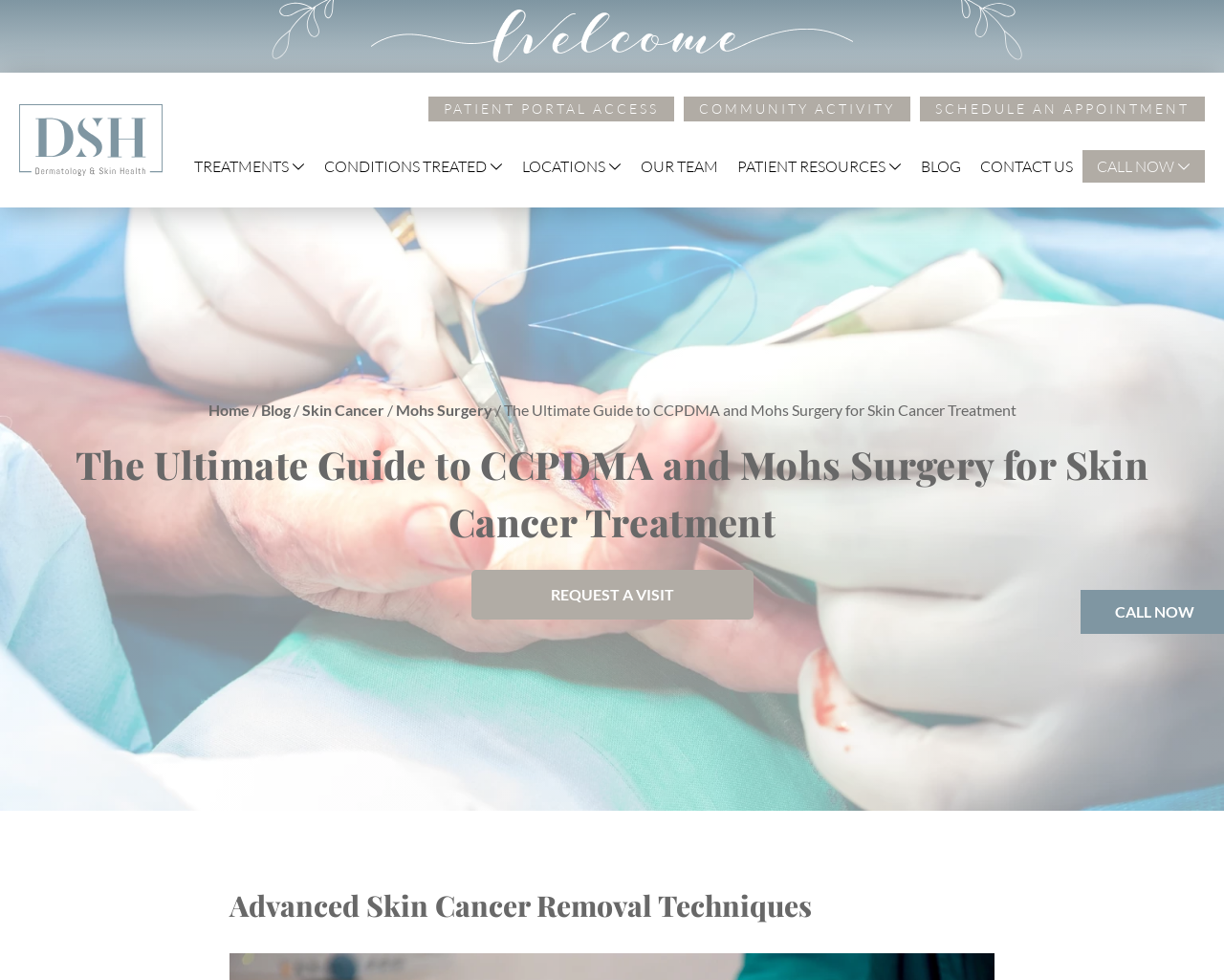Answer with a single word or phrase: 
How many links are there in the main navigation menu?

9